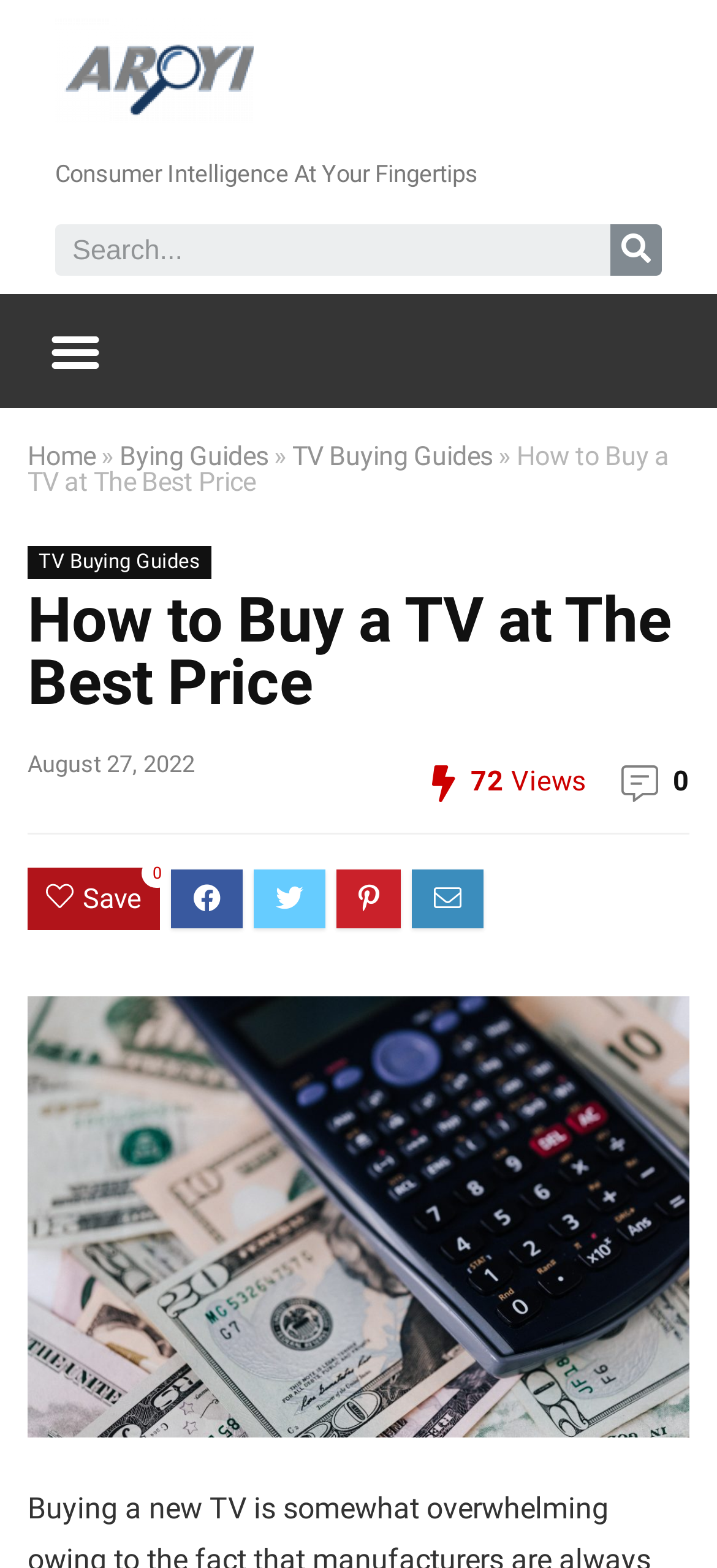How many views does this webpage have? Based on the image, give a response in one word or a short phrase.

72